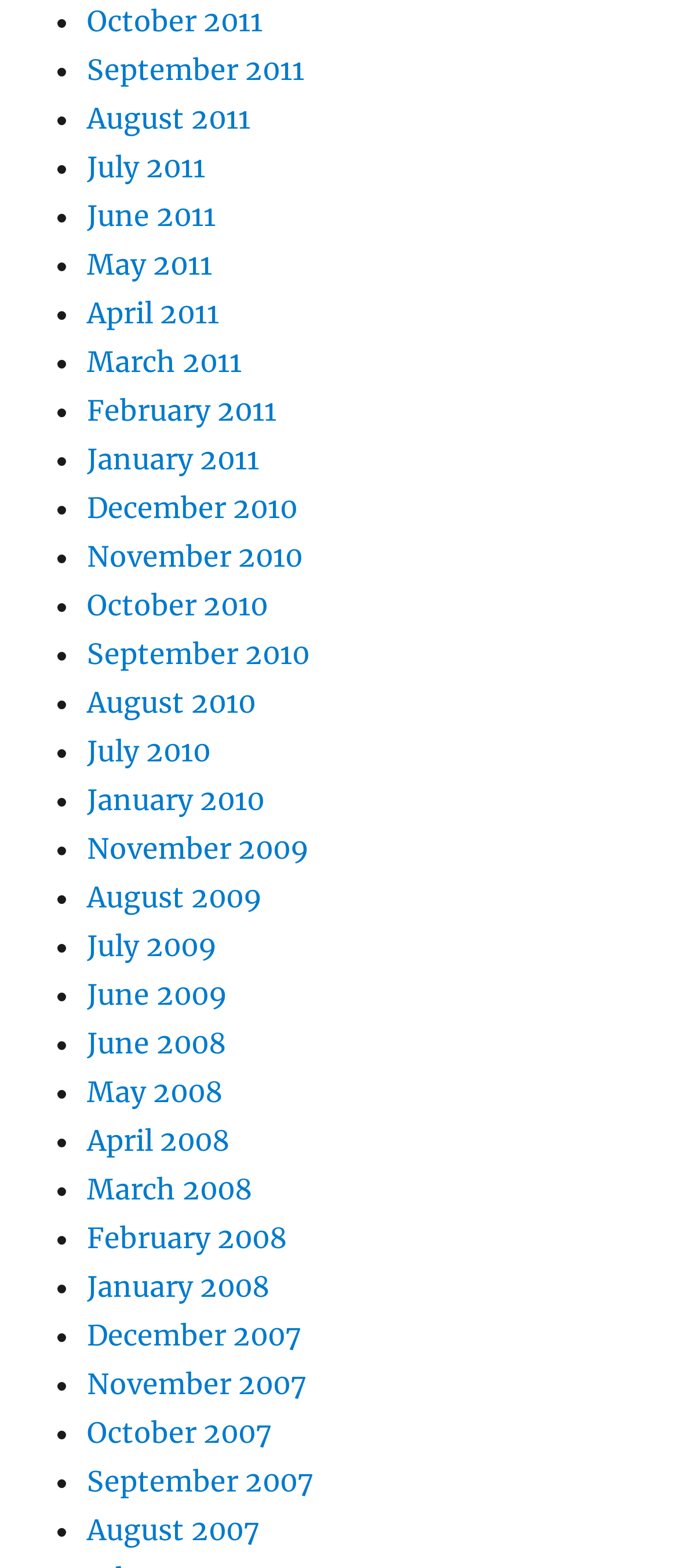What is the position of the link 'September 2010'?
Look at the image and answer the question using a single word or phrase.

Below 'October 2010'